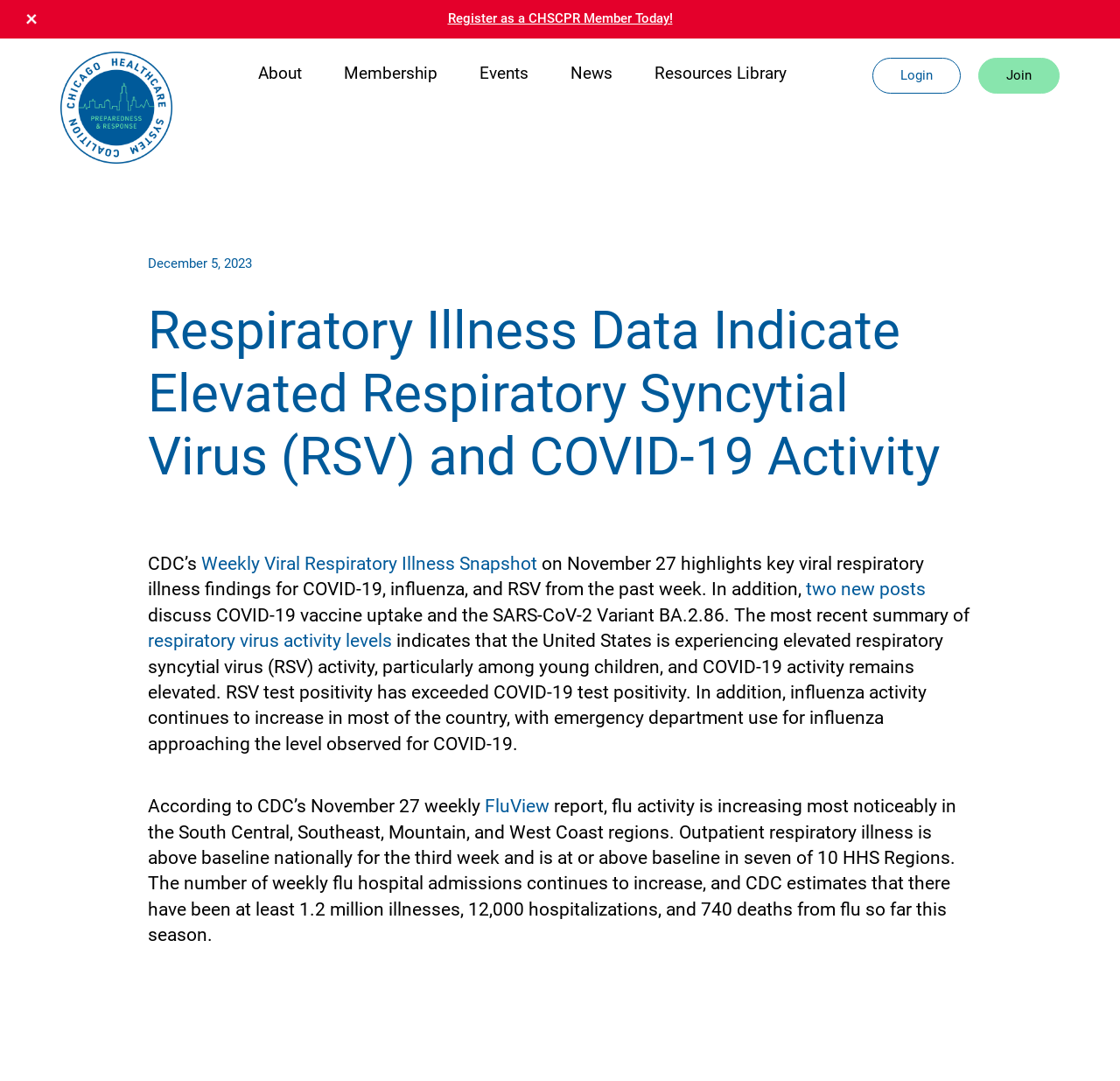Please provide the bounding box coordinates for the element that needs to be clicked to perform the following instruction: "Read the news". The coordinates should be given as four float numbers between 0 and 1, i.e., [left, top, right, bottom].

[0.509, 0.055, 0.547, 0.08]